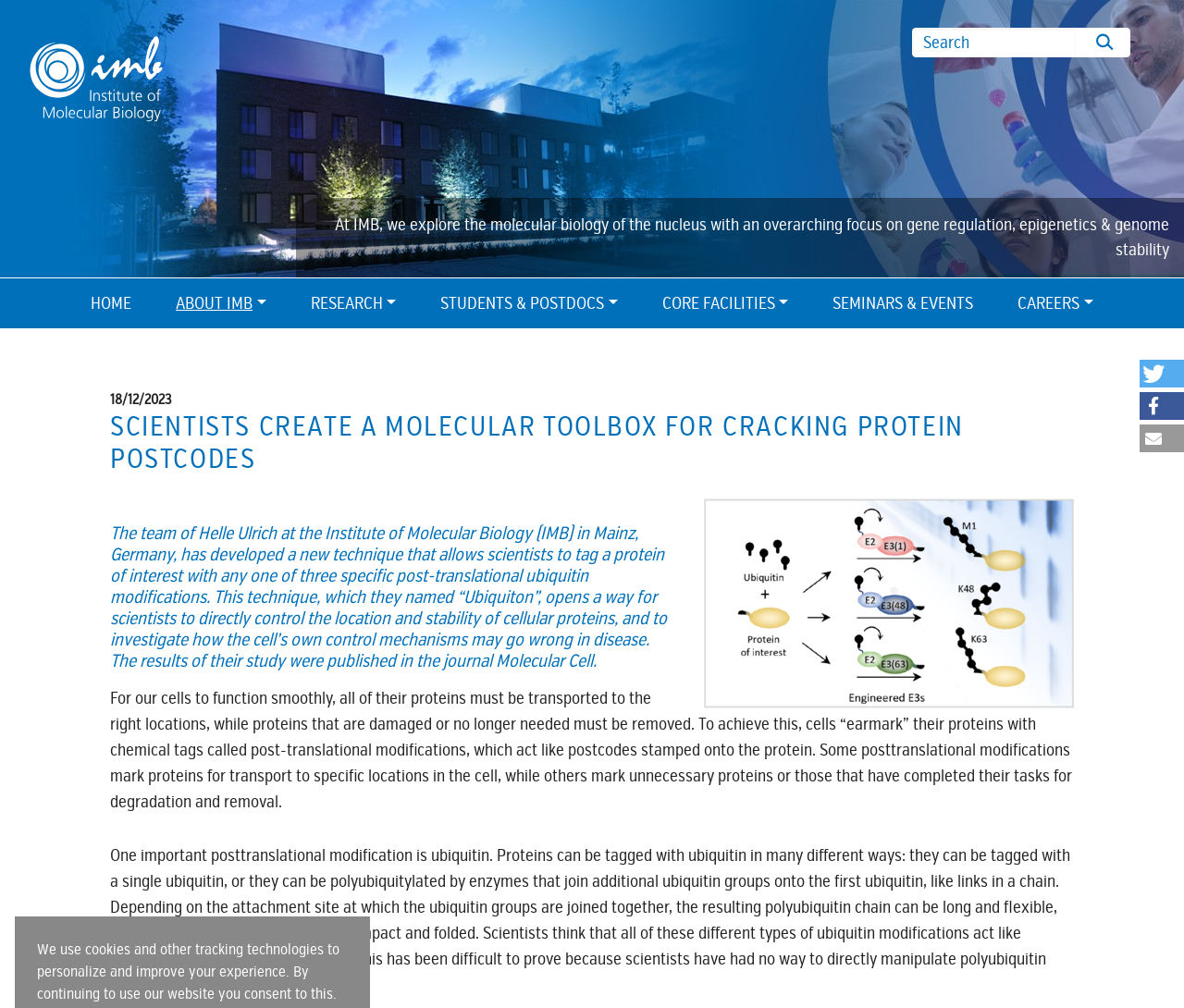Locate the bounding box coordinates of the element's region that should be clicked to carry out the following instruction: "Search for something". The coordinates need to be four float numbers between 0 and 1, i.e., [left, top, right, bottom].

[0.77, 0.028, 0.908, 0.057]